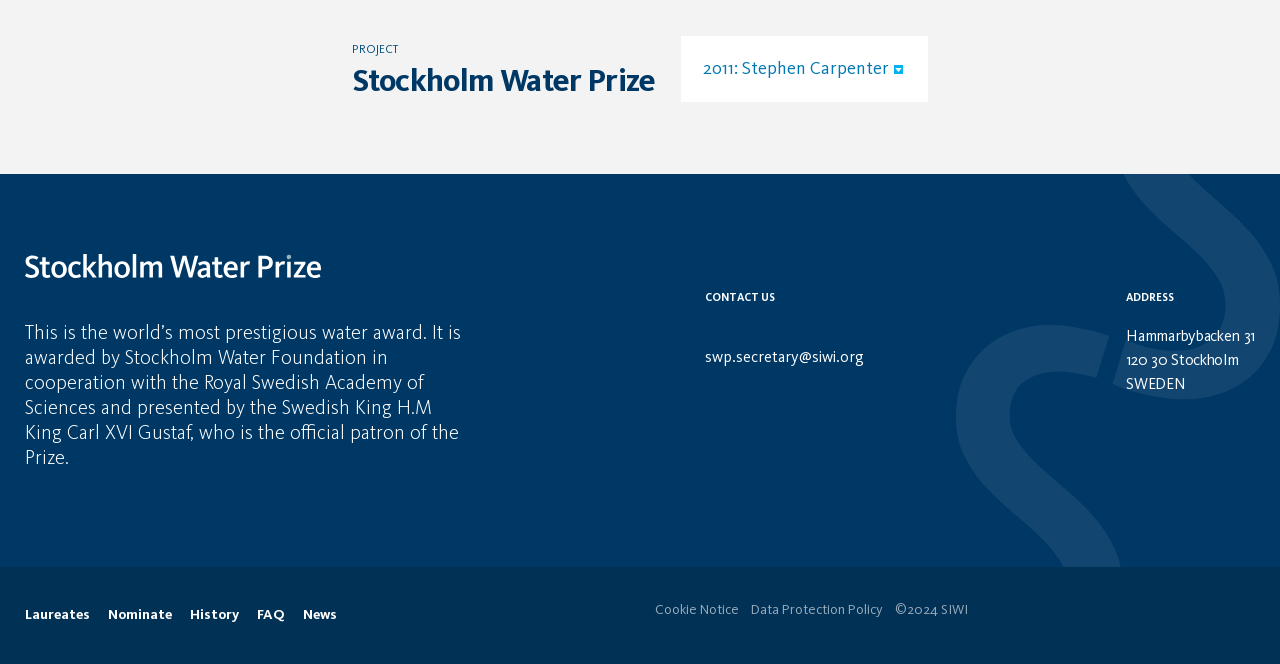Find the bounding box of the UI element described as follows: "Laureates".

[0.02, 0.915, 0.07, 0.936]